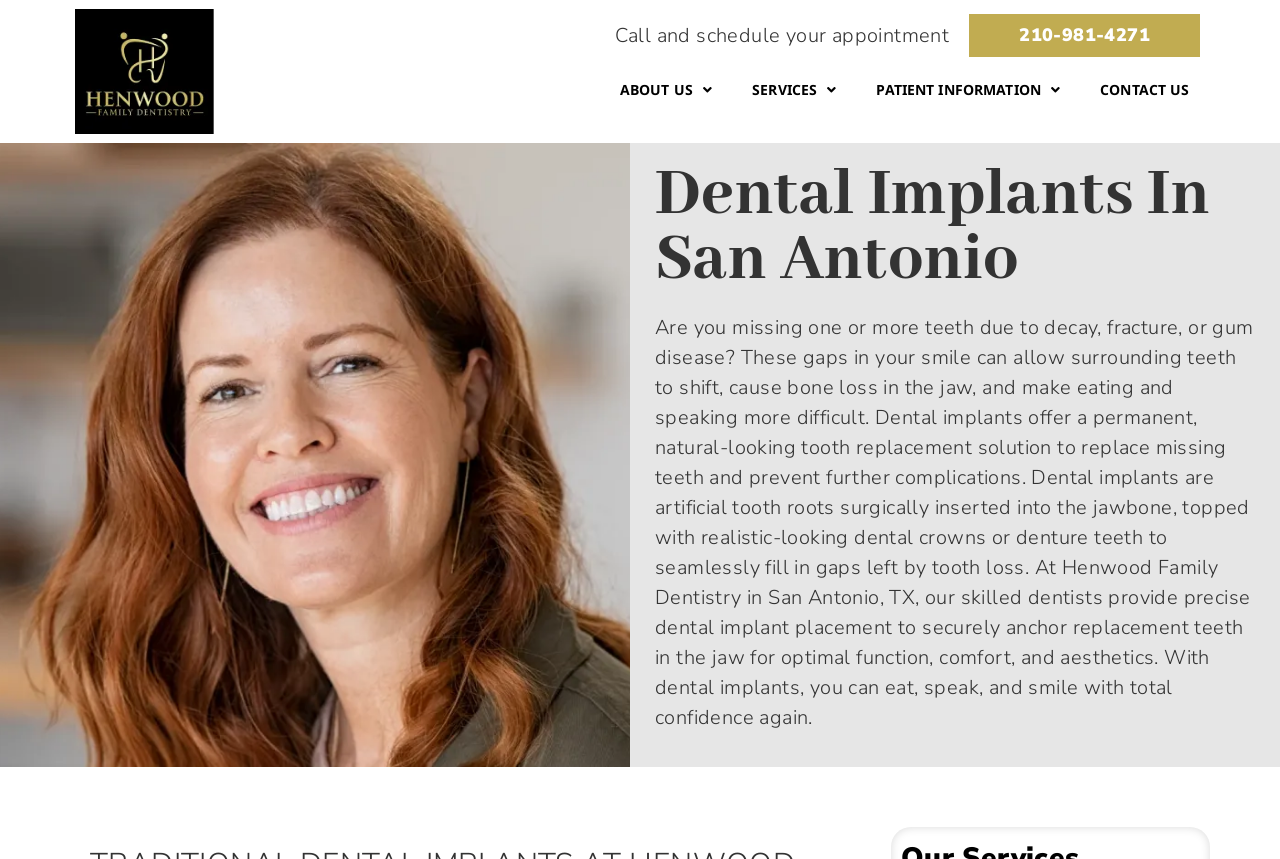Using the format (top-left x, top-left y, bottom-right x, bottom-right y), and given the element description, identify the bounding box coordinates within the screenshot: Services

[0.572, 0.078, 0.669, 0.13]